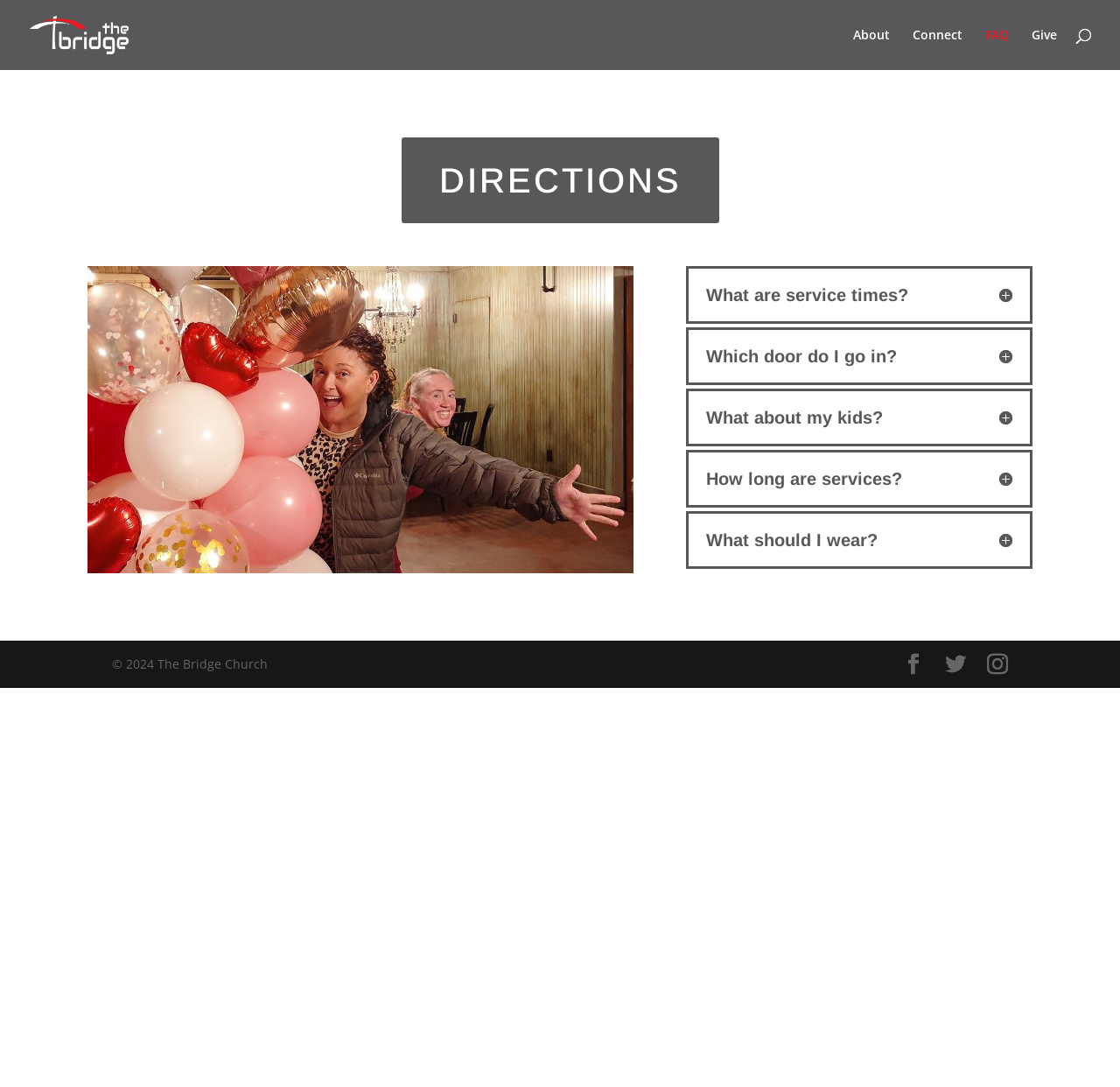Please identify the coordinates of the bounding box that should be clicked to fulfill this instruction: "go to About page".

[0.762, 0.027, 0.795, 0.064]